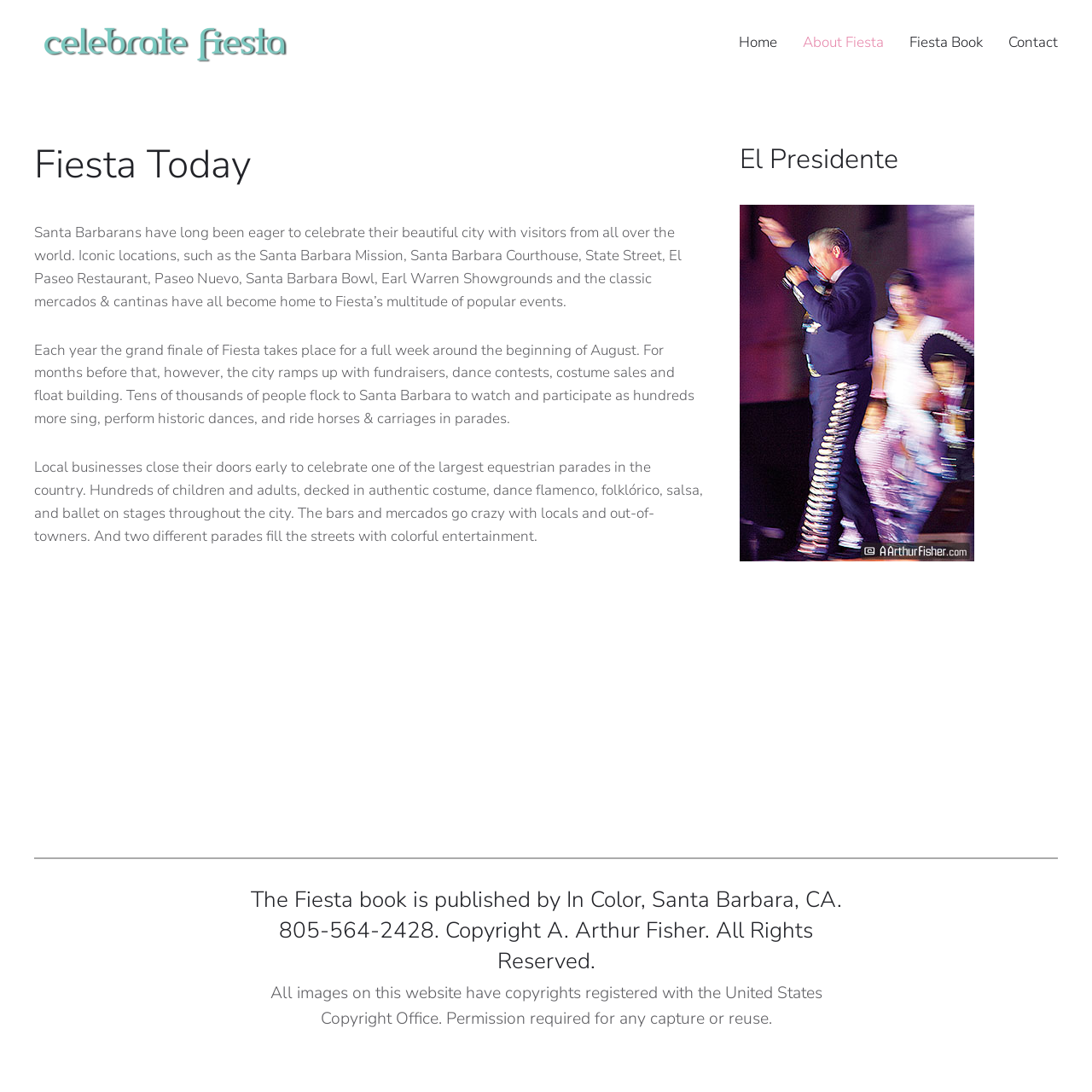Describe the entire webpage, focusing on both content and design.

The webpage is about Fiesta, an annual Old Spanish Days Celebration in Santa Barbara, California. At the top left corner, there are several links, including "Skip to main content", "Back to home", and "Home". To the right of these links, there are buttons for "About Fiesta" and "Fiesta Book", as well as a link to "Contact". 

Below these navigation elements, the main content area is divided into two sections. The left section contains an article with a heading "Fiesta Today" and three paragraphs of text. The text describes the celebration of Fiesta in Santa Barbara, including the iconic locations, popular events, and the grand finale that takes place in early August. 

To the right of the article, there is a complementary section with a heading "El Presidente" and an image below it. The image is likely a portrait of El Presidente, but the exact content is not specified.

At the bottom of the page, there is a horizontal separator, followed by a heading with copyright information for the Fiesta book. Below this, there is a statement about the copyrights of images on the website, requiring permission for capture or reuse.